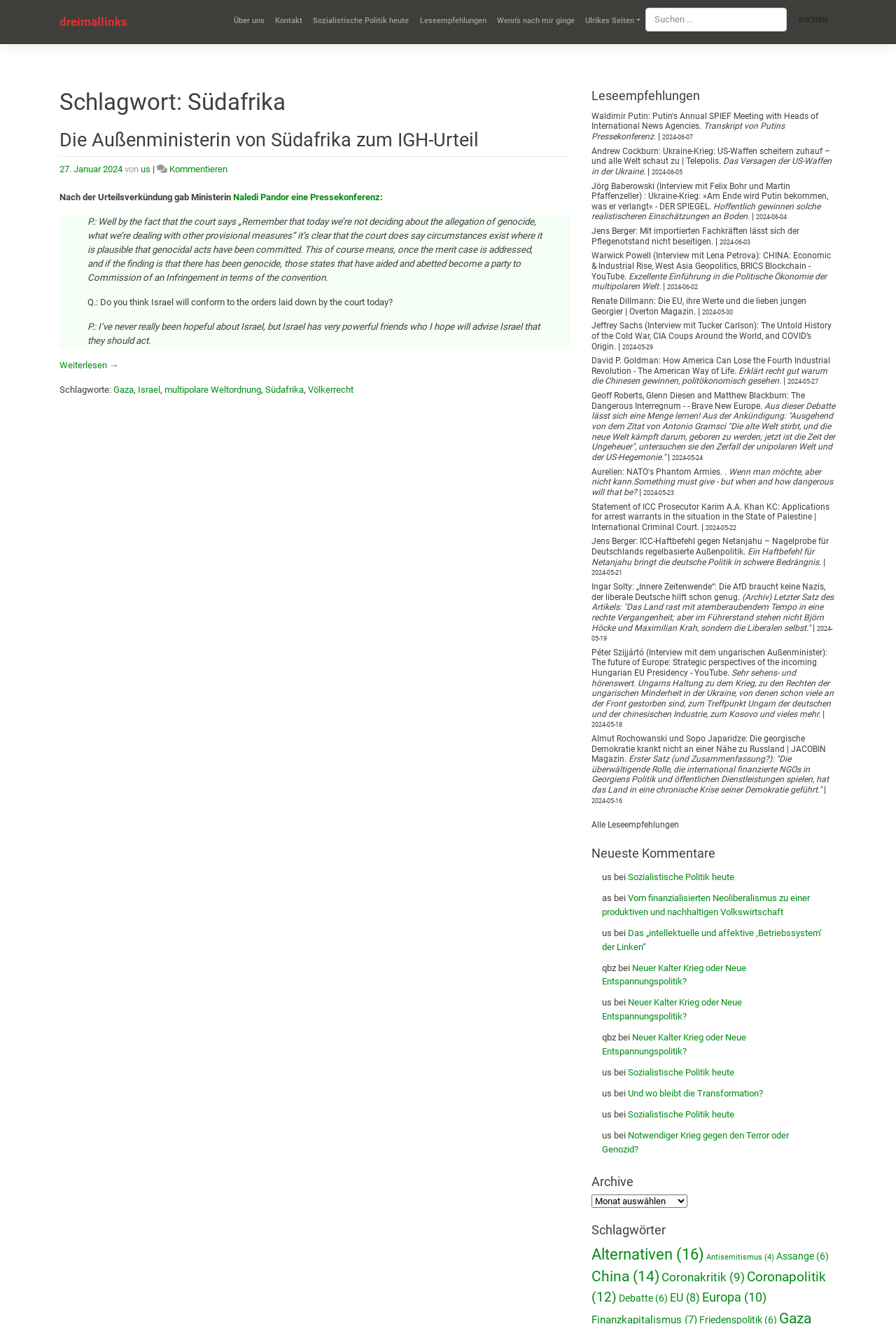Identify the bounding box coordinates of the area that should be clicked in order to complete the given instruction: "click on the link 'Über uns'". The bounding box coordinates should be four float numbers between 0 and 1, i.e., [left, top, right, bottom].

[0.255, 0.006, 0.301, 0.026]